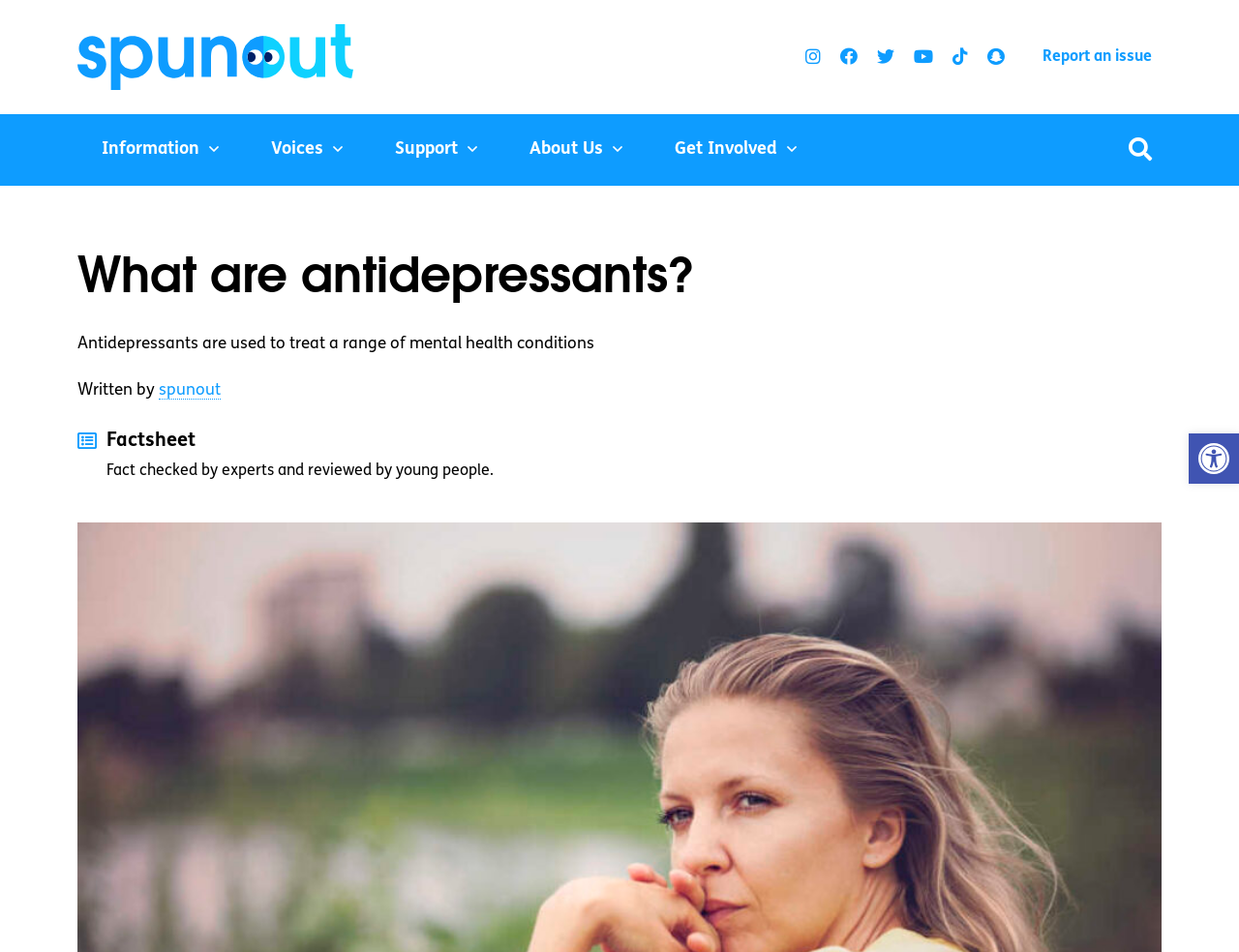Based on the element description Voices, identify the bounding box coordinates for the UI element. The coordinates should be in the format (top-left x, top-left y, bottom-right x, bottom-right y) and within the 0 to 1 range.

[0.199, 0.12, 0.296, 0.195]